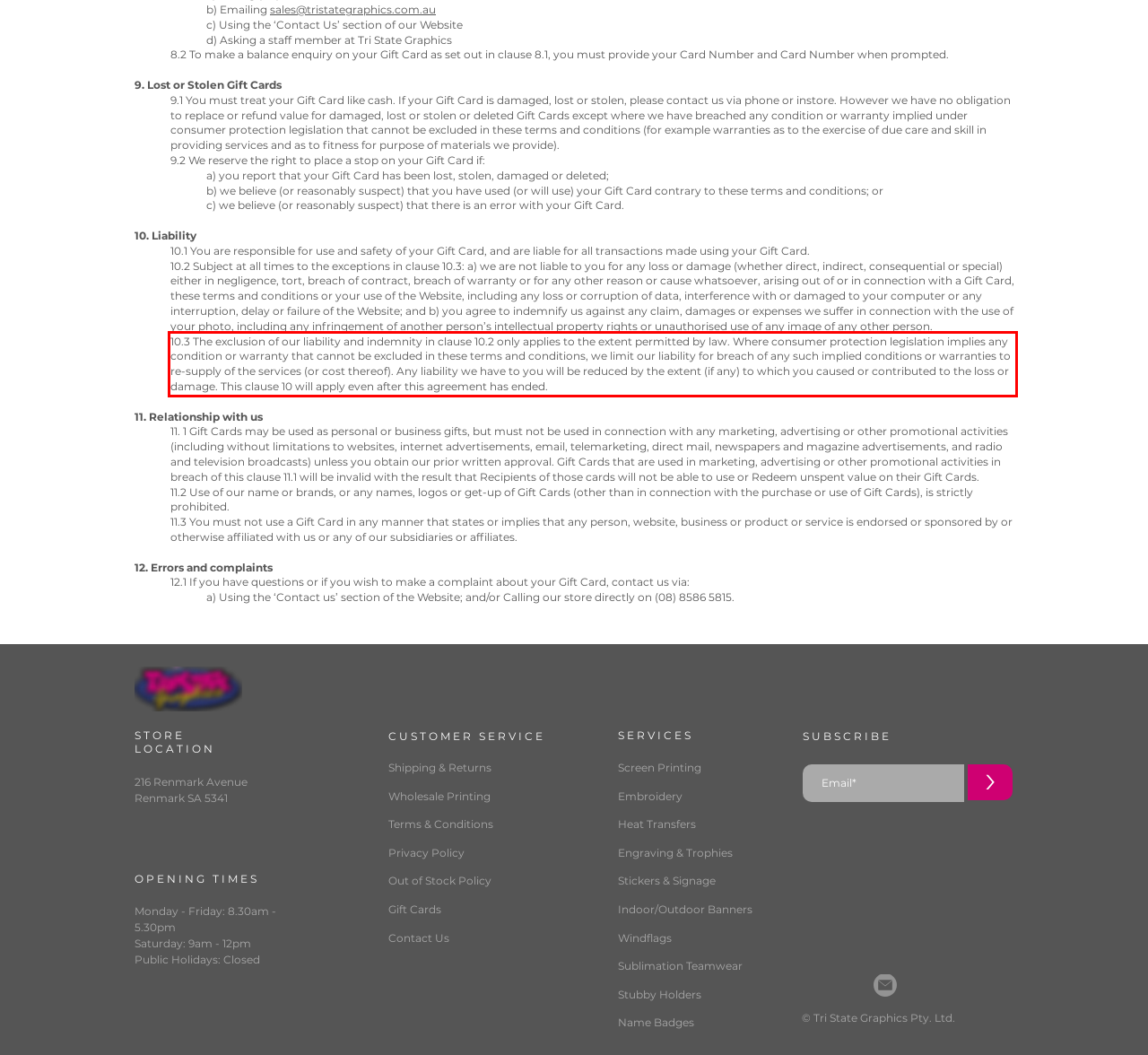Analyze the webpage screenshot and use OCR to recognize the text content in the red bounding box.

10.3 The exclusion of our liability and indemnity in clause 10.2 only applies to the extent permitted by law. Where consumer protection legislation implies any condition or warranty that cannot be excluded in these terms and conditions, we limit our liability for breach of any such implied conditions or warranties to re-supply of the services (or cost thereof). Any liability we have to you will be reduced by the extent (if any) to which you caused or contributed to the loss or damage. This clause 10 will apply even after this agreement has ended.